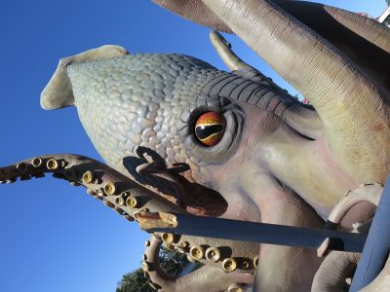Explain the details of the image comprehensively.

The image showcases a strikingly detailed representation of a giant squid, complete with vibrant colors and intricate textures. This impressive sculpture captures the essence of these mysterious sea creatures, highlighting features such as the large, expressive eye and the numerous tentacles. The artwork is displayed prominently as part of the "Creatures of the Deep: Past, Present & Myth" exhibition at SeaWorld Gold Coast. This exhibit features animatronic sea creatures, aiming to provide visitors with an immersive experience that emphasizes the enormity and wonder of marine life. The design and scale of this squid model are particularly noteworthy, reflecting the creative efforts of Double Dare Design in collaboration with Dinosaurs Unearthed, who are well-regarded for their exhibition concepts.